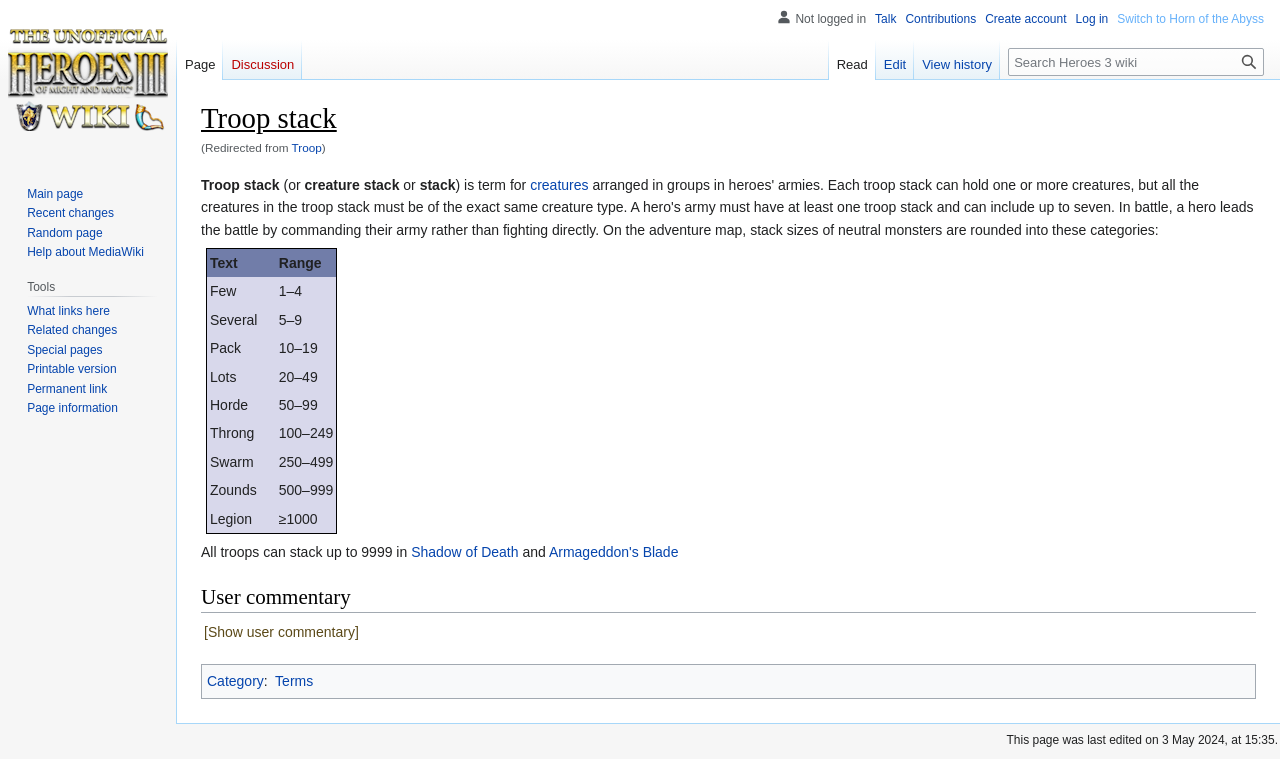Determine the bounding box coordinates in the format (top-left x, top-left y, bottom-right x, bottom-right y). Ensure all values are floating point numbers between 0 and 1. Identify the bounding box of the UI element described by: Discussion

[0.175, 0.053, 0.236, 0.105]